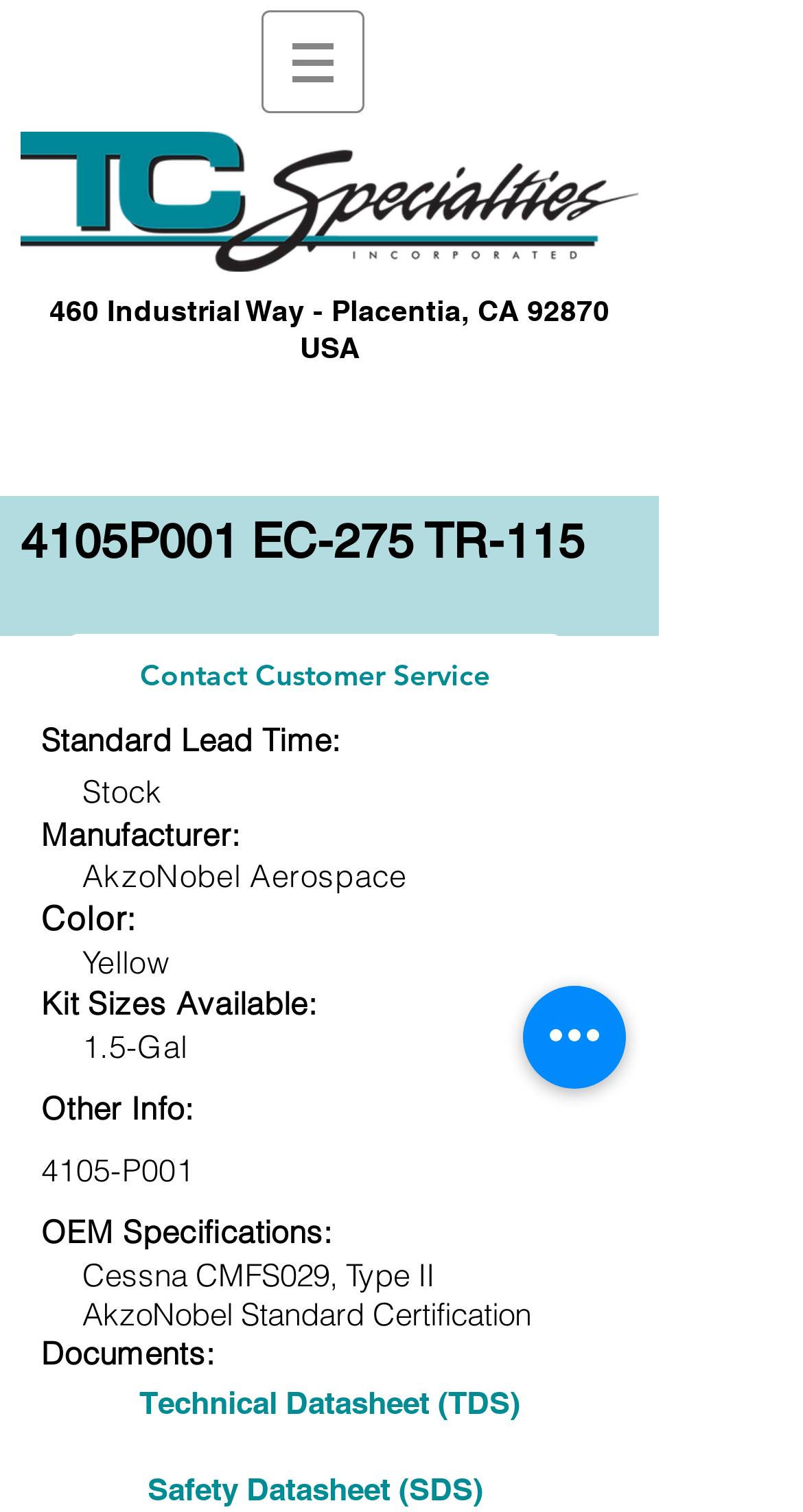What is the address of TC Specialties?
Provide an in-depth and detailed explanation in response to the question.

I found the address by looking at the heading element on the webpage, which contains the address information.